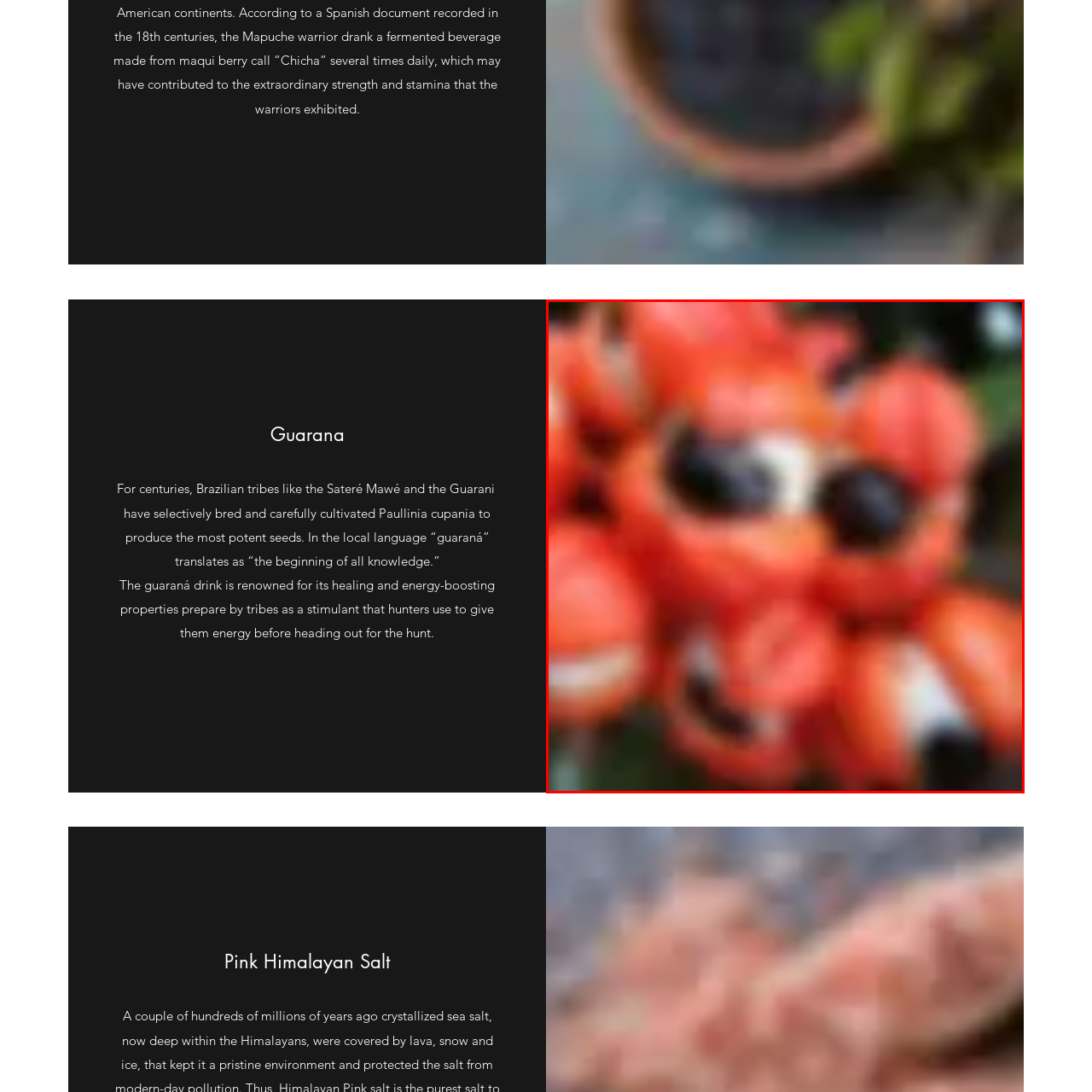Analyze the picture within the red frame, What is the purpose of the drink made from guaraná seeds in traditional Brazilian tribes? 
Provide a one-word or one-phrase response.

To boost energy